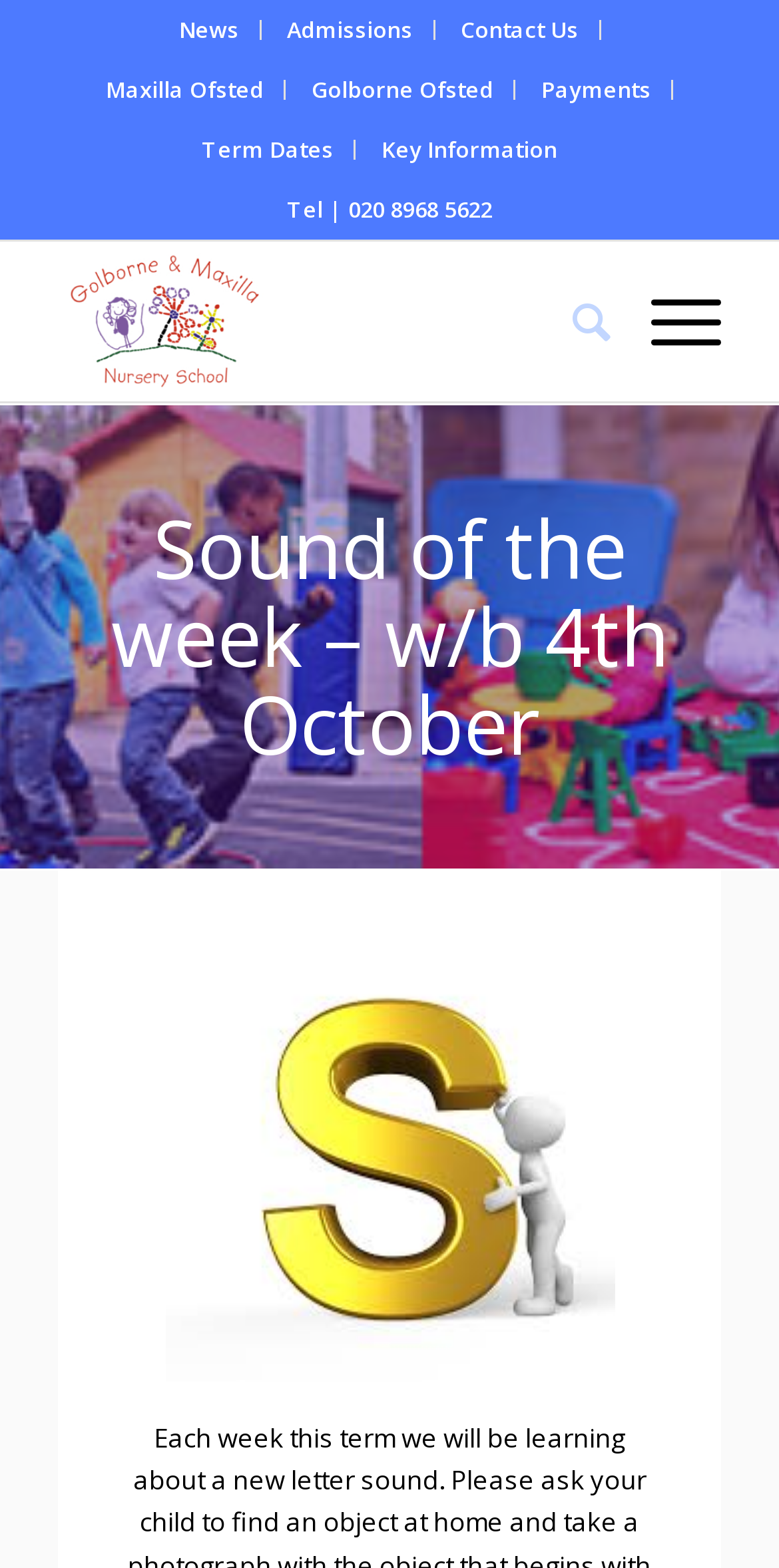Identify the bounding box coordinates for the region of the element that should be clicked to carry out the instruction: "Search for something". The bounding box coordinates should be four float numbers between 0 and 1, i.e., [left, top, right, bottom].

[0.684, 0.154, 0.784, 0.256]